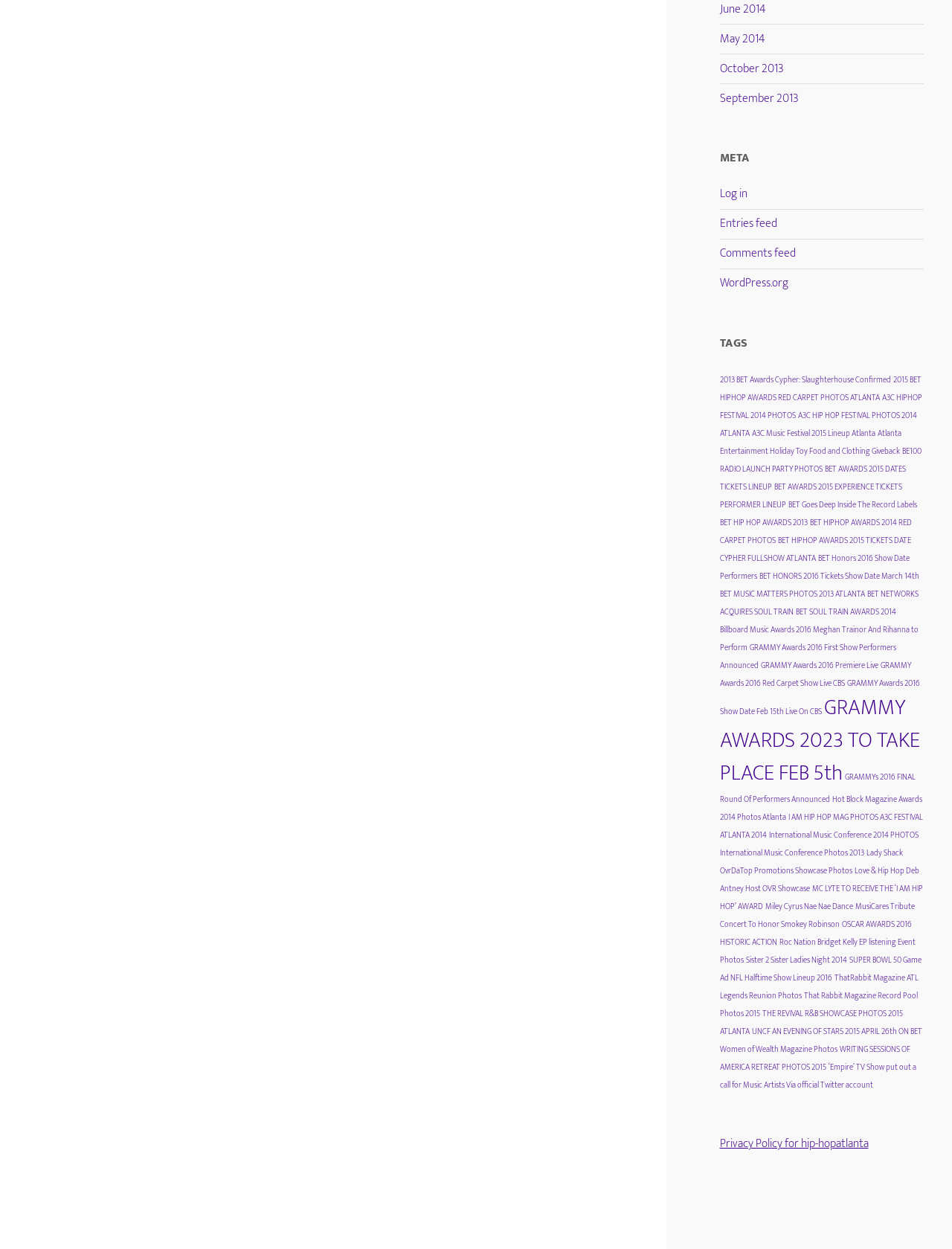Examine the image carefully and respond to the question with a detailed answer: 
How many tags are listed on the webpage?

There are many links under the 'TAGS' heading, and each link represents a tag, so there are many tags listed on the webpage.